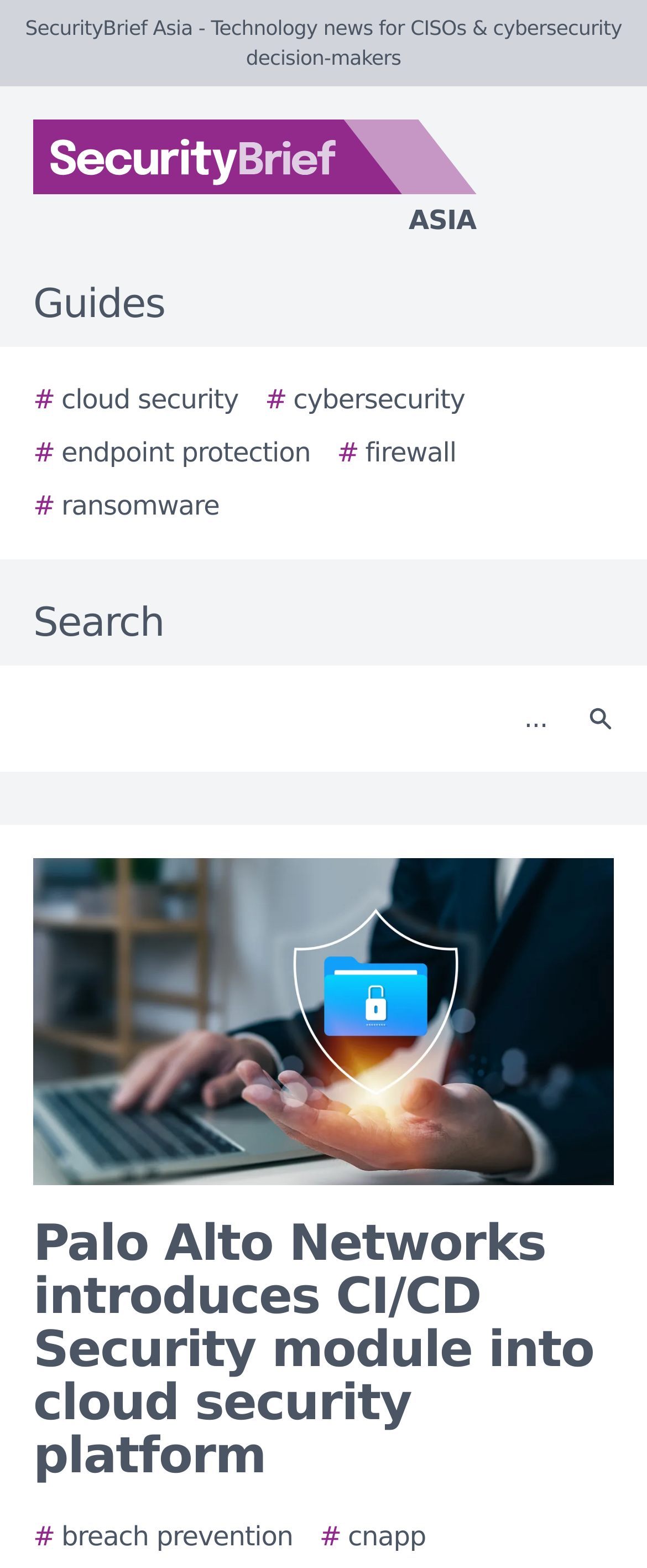Find and generate the main title of the webpage.

Palo Alto Networks introduces CI/CD Security module into cloud security platform